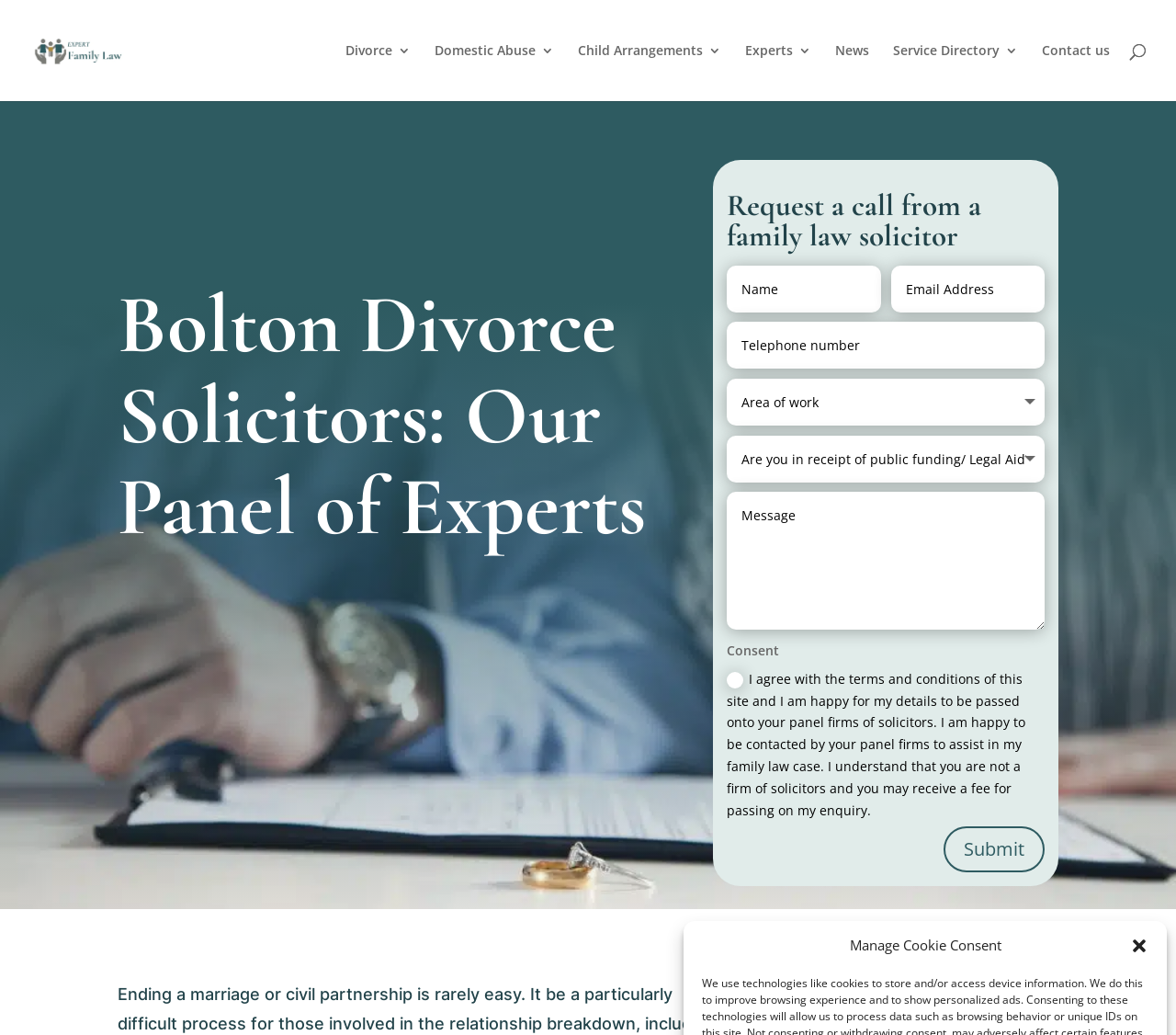Determine the bounding box coordinates for the element that should be clicked to follow this instruction: "Click the 'Contact us' link". The coordinates should be given as four float numbers between 0 and 1, in the format [left, top, right, bottom].

[0.886, 0.043, 0.944, 0.098]